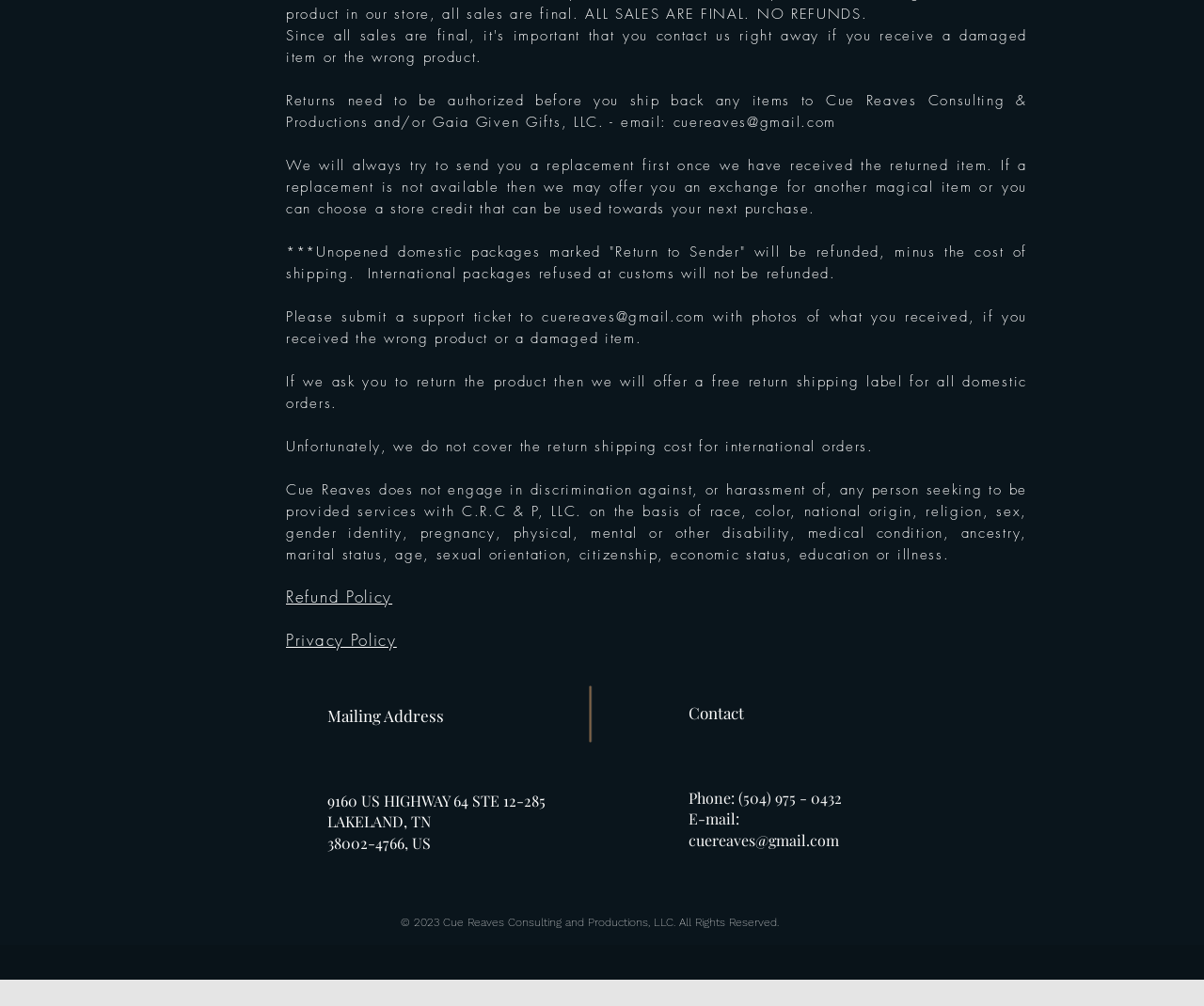Please find the bounding box coordinates for the clickable element needed to perform this instruction: "Email cuereaves@gmail.com".

[0.572, 0.804, 0.697, 0.844]